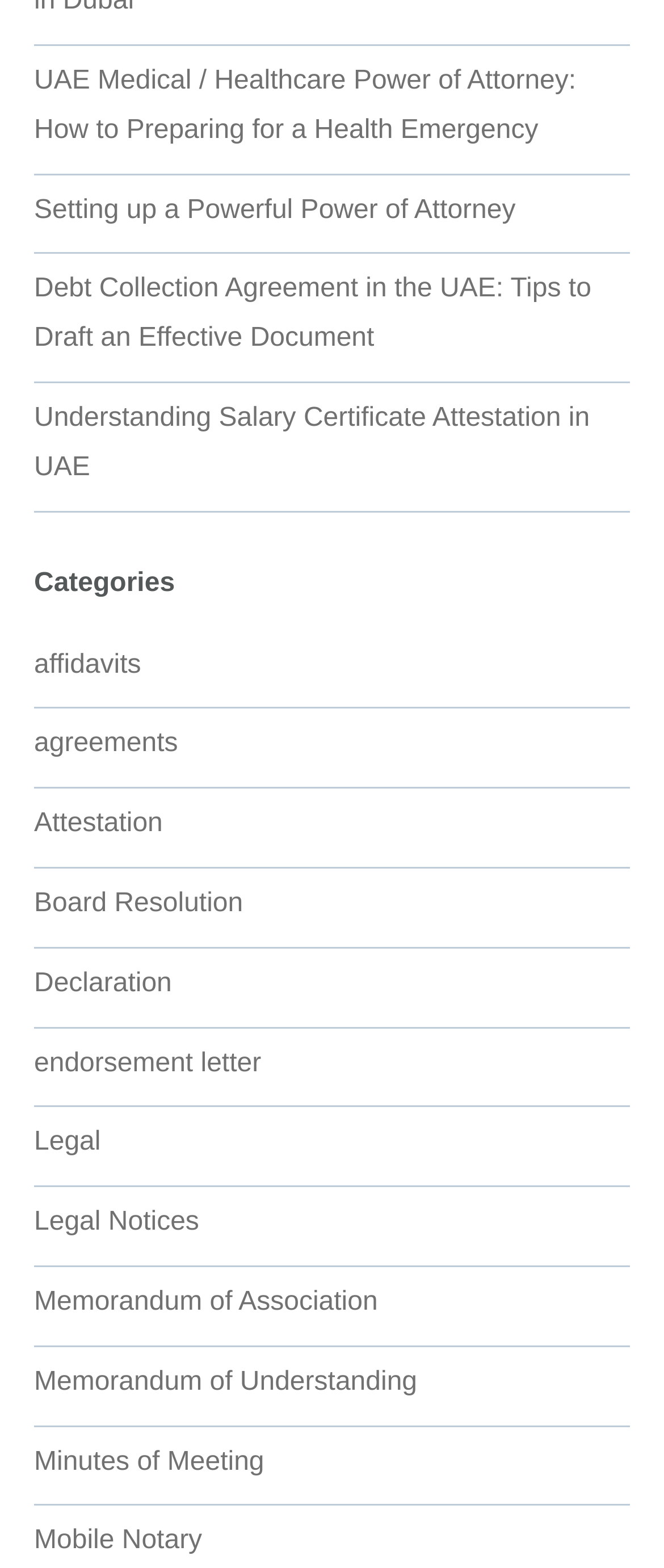Determine the bounding box coordinates of the section I need to click to execute the following instruction: "Check the link for Debt Collection Agreement in the UAE". Provide the coordinates as four float numbers between 0 and 1, i.e., [left, top, right, bottom].

[0.051, 0.175, 0.89, 0.225]